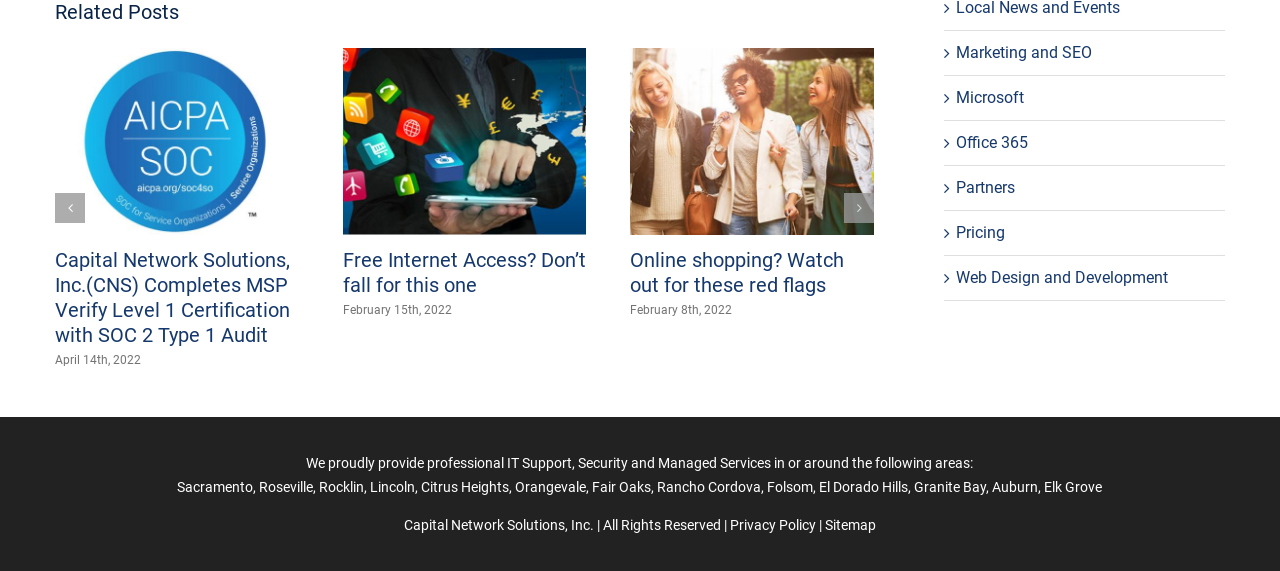Please find the bounding box coordinates (top-left x, top-left y, bottom-right x, bottom-right y) in the screenshot for the UI element described as follows: Web Design and Development

[0.747, 0.465, 0.949, 0.508]